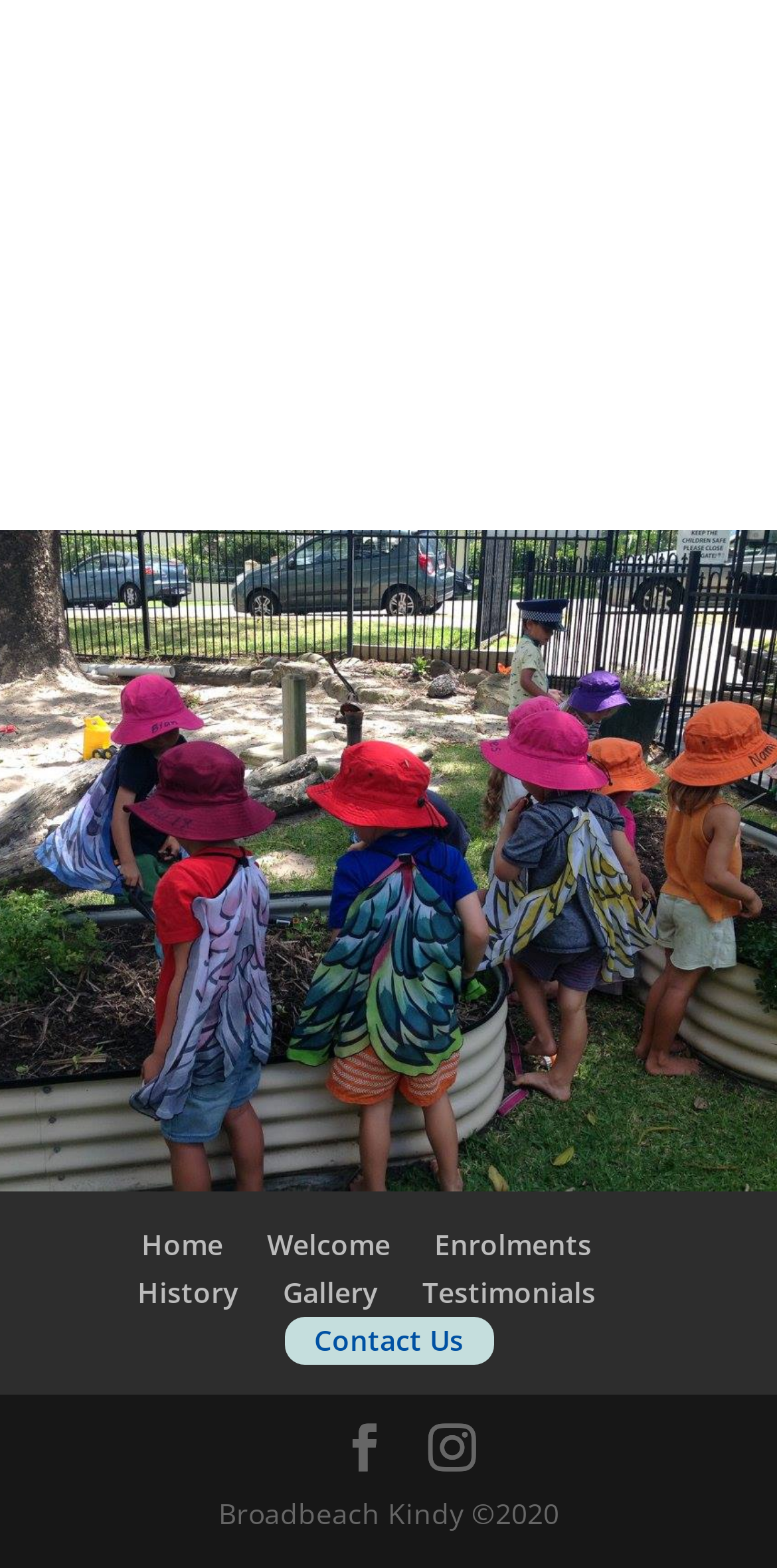How many links are there in the top navigation bar?
Please provide a comprehensive answer based on the visual information in the image.

The top navigation bar has links to 'Home', 'Welcome', 'Enrolments', 'History', and 'Gallery', which makes a total of 5 links.